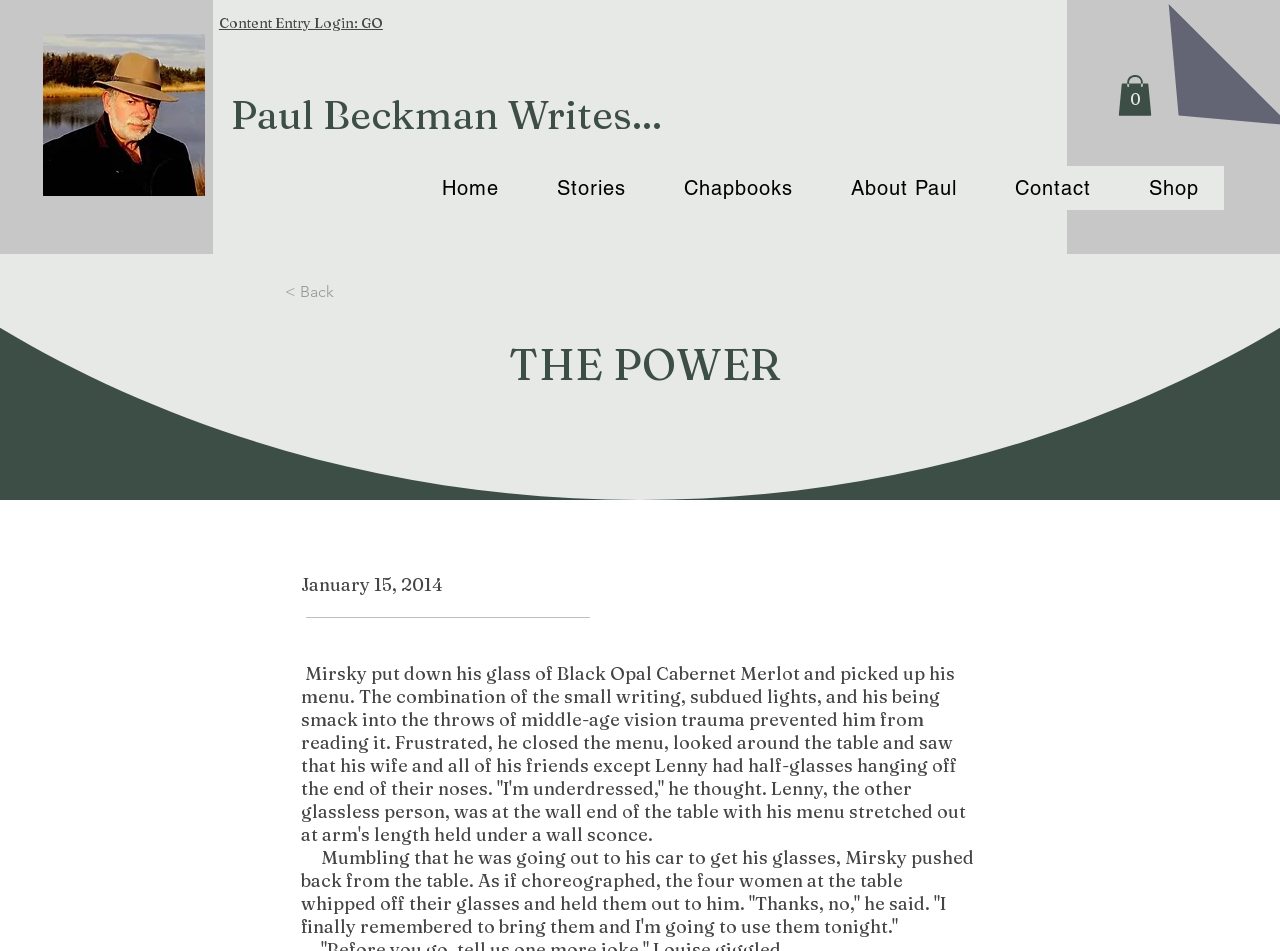What is the name of the wine mentioned in the text?
Look at the image and answer with only one word or phrase.

Black Opal Cabernet Merlot